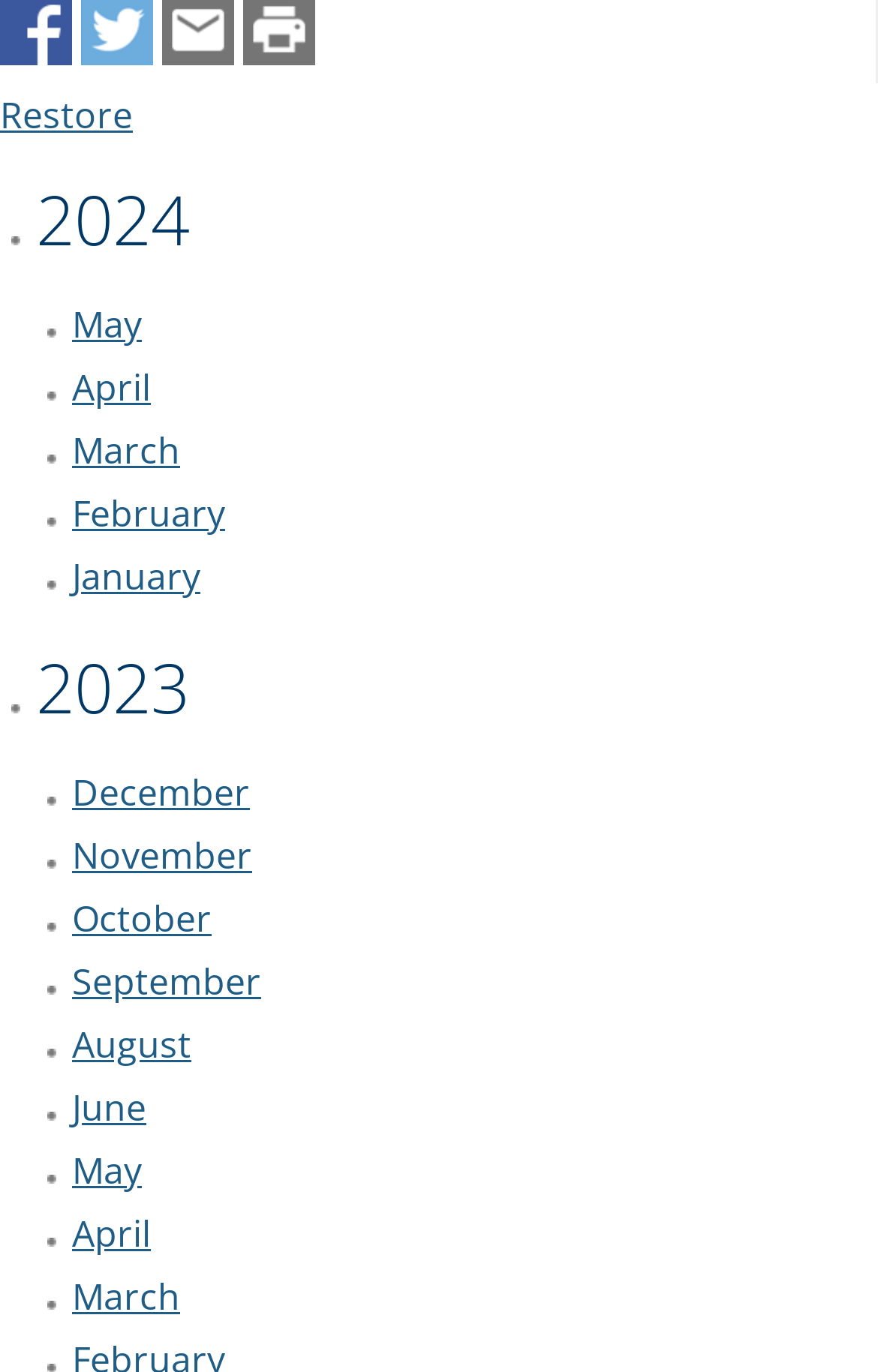Mark the bounding box of the element that matches the following description: "alt="Print this page"".

[0.277, 0.02, 0.359, 0.056]